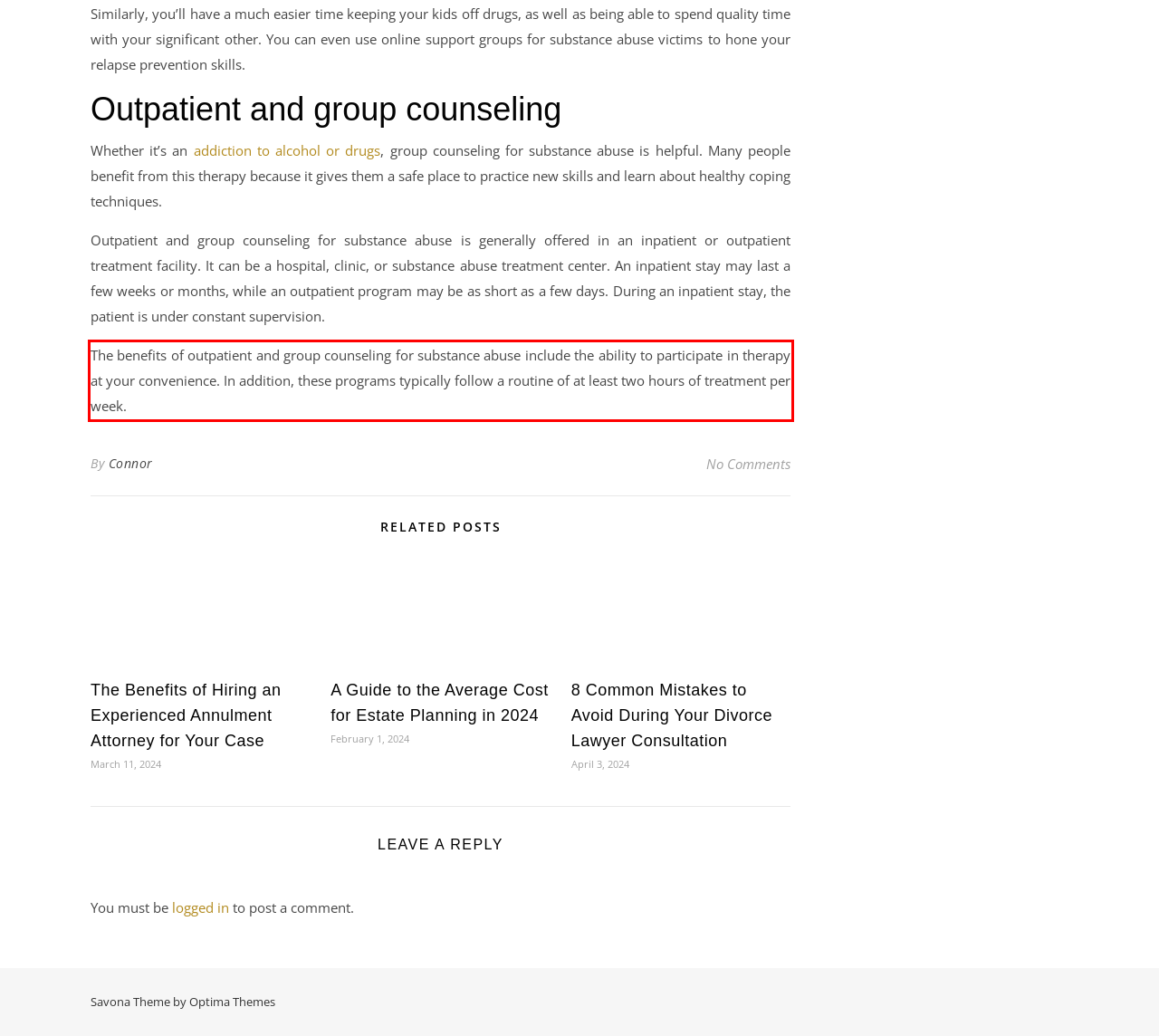You are given a screenshot of a webpage with a UI element highlighted by a red bounding box. Please perform OCR on the text content within this red bounding box.

The benefits of outpatient and group counseling for substance abuse include the ability to participate in therapy at your convenience. In addition, these programs typically follow a routine of at least two hours of treatment per week.